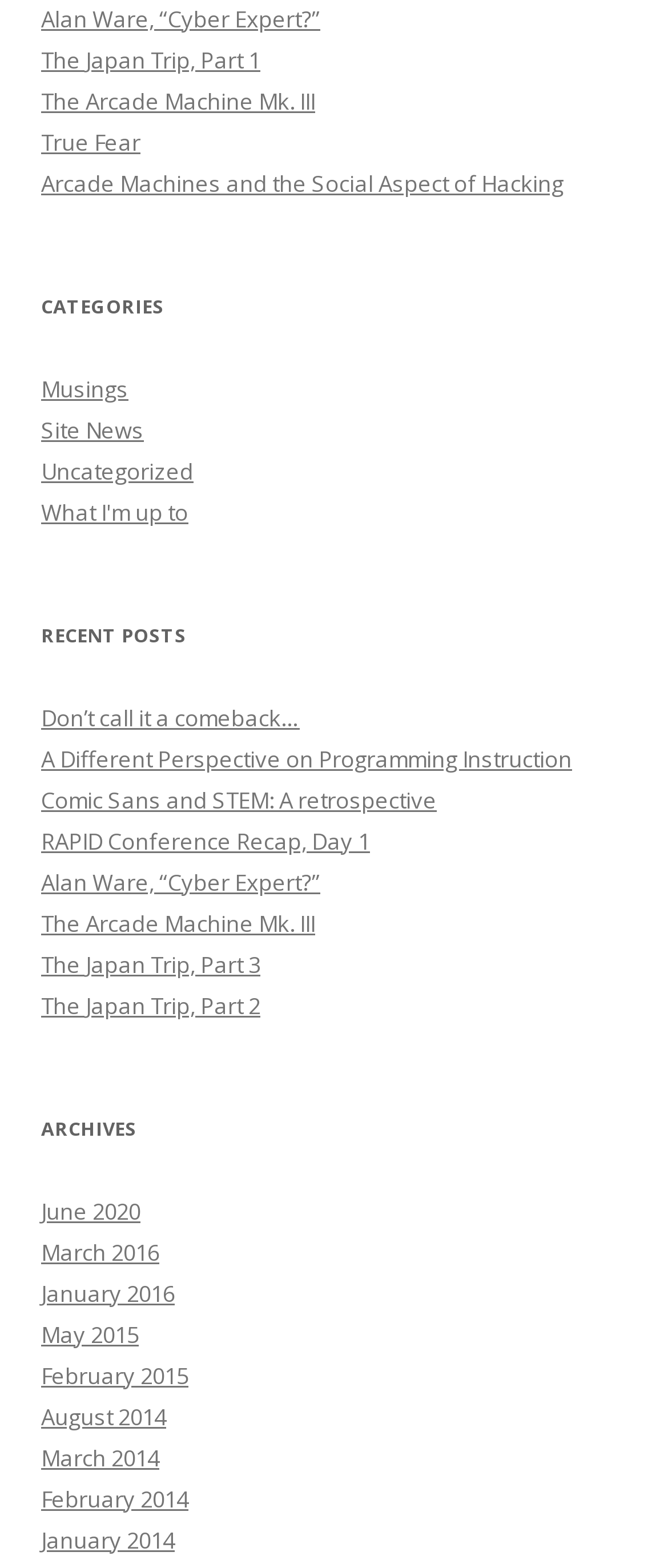Please identify the bounding box coordinates of the element that needs to be clicked to execute the following command: "check the archives for June 2020". Provide the bounding box using four float numbers between 0 and 1, formatted as [left, top, right, bottom].

[0.062, 0.762, 0.21, 0.782]